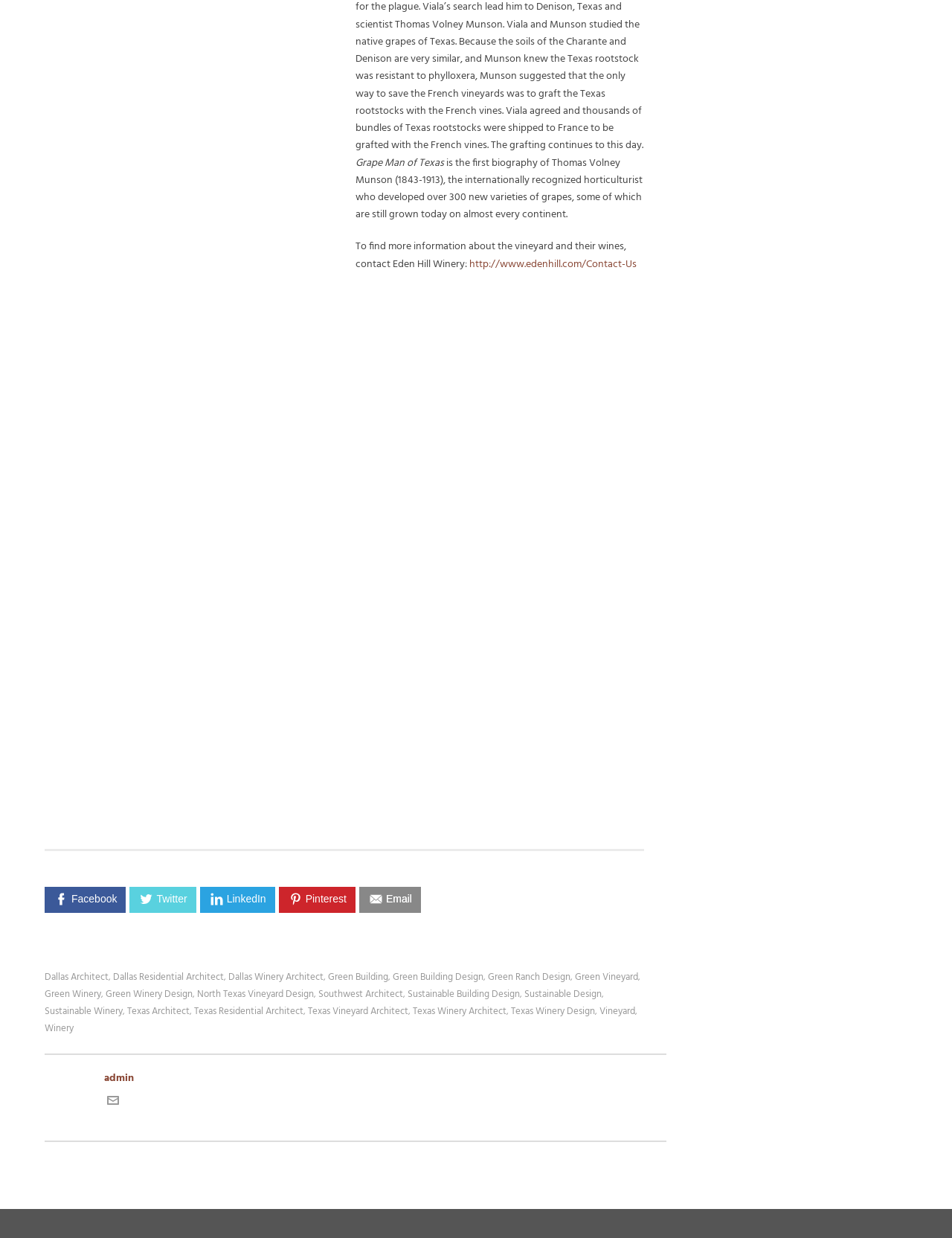Please identify the bounding box coordinates of the element I should click to complete this instruction: 'Read about Thomas Volney Munson'. The coordinates should be given as four float numbers between 0 and 1, like this: [left, top, right, bottom].

[0.302, 0.358, 0.422, 0.45]